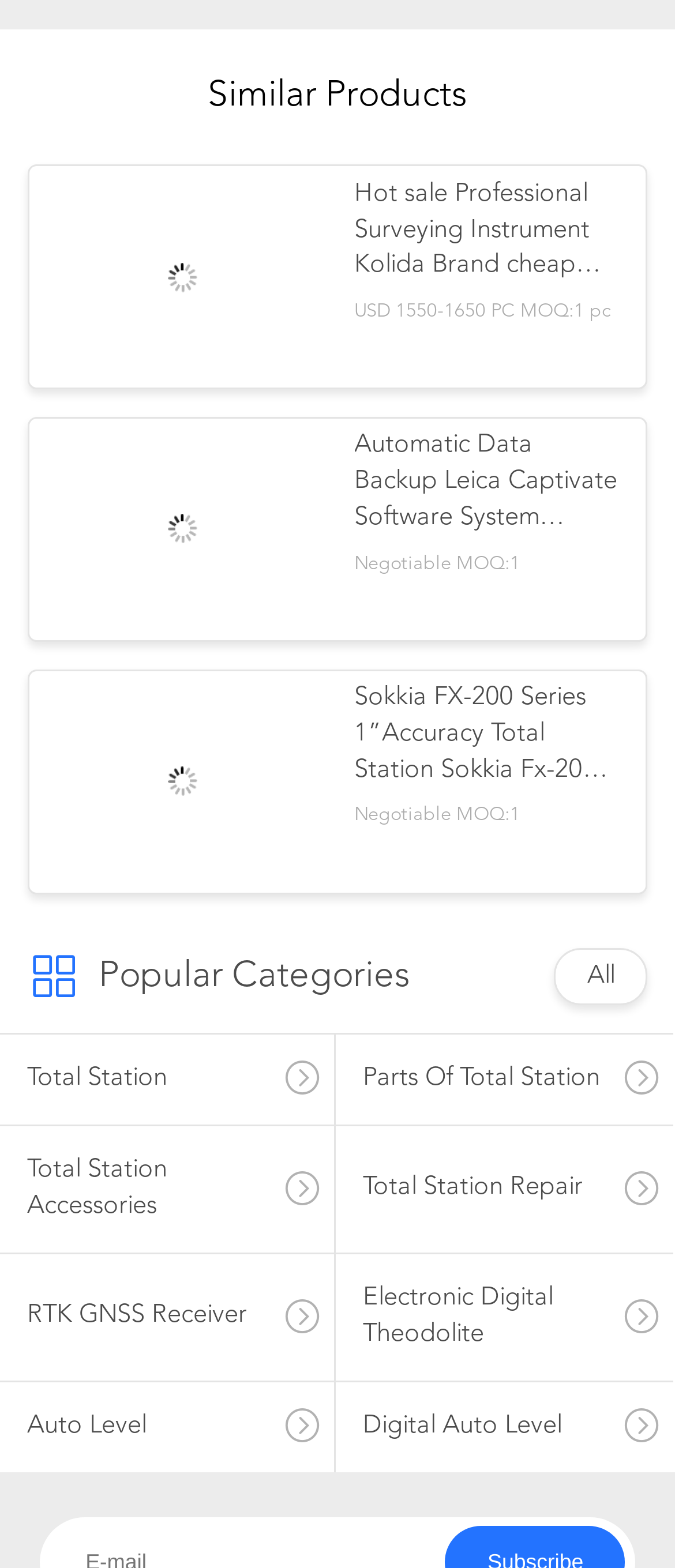Please identify the bounding box coordinates of the element's region that should be clicked to execute the following instruction: "Chat with the seller of Automatic Data Backup Leica Captivate Software System GeoMax Zoom75 Motor Total Station GeoMax Zoom95 Total Station". The bounding box coordinates must be four float numbers between 0 and 1, i.e., [left, top, right, bottom].

[0.525, 0.212, 0.666, 0.233]